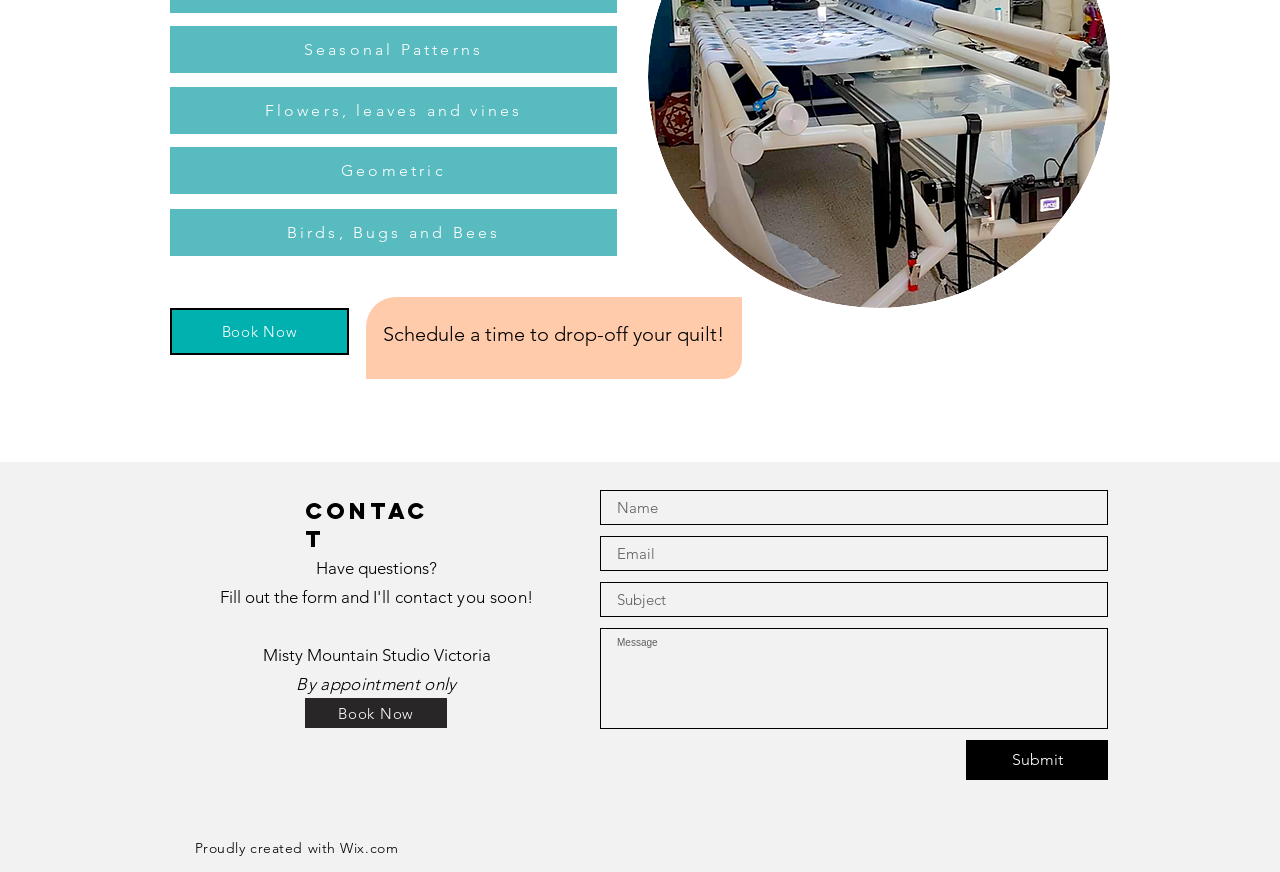Extract the bounding box of the UI element described as: "Birds, Bugs and Bees".

[0.133, 0.24, 0.482, 0.294]